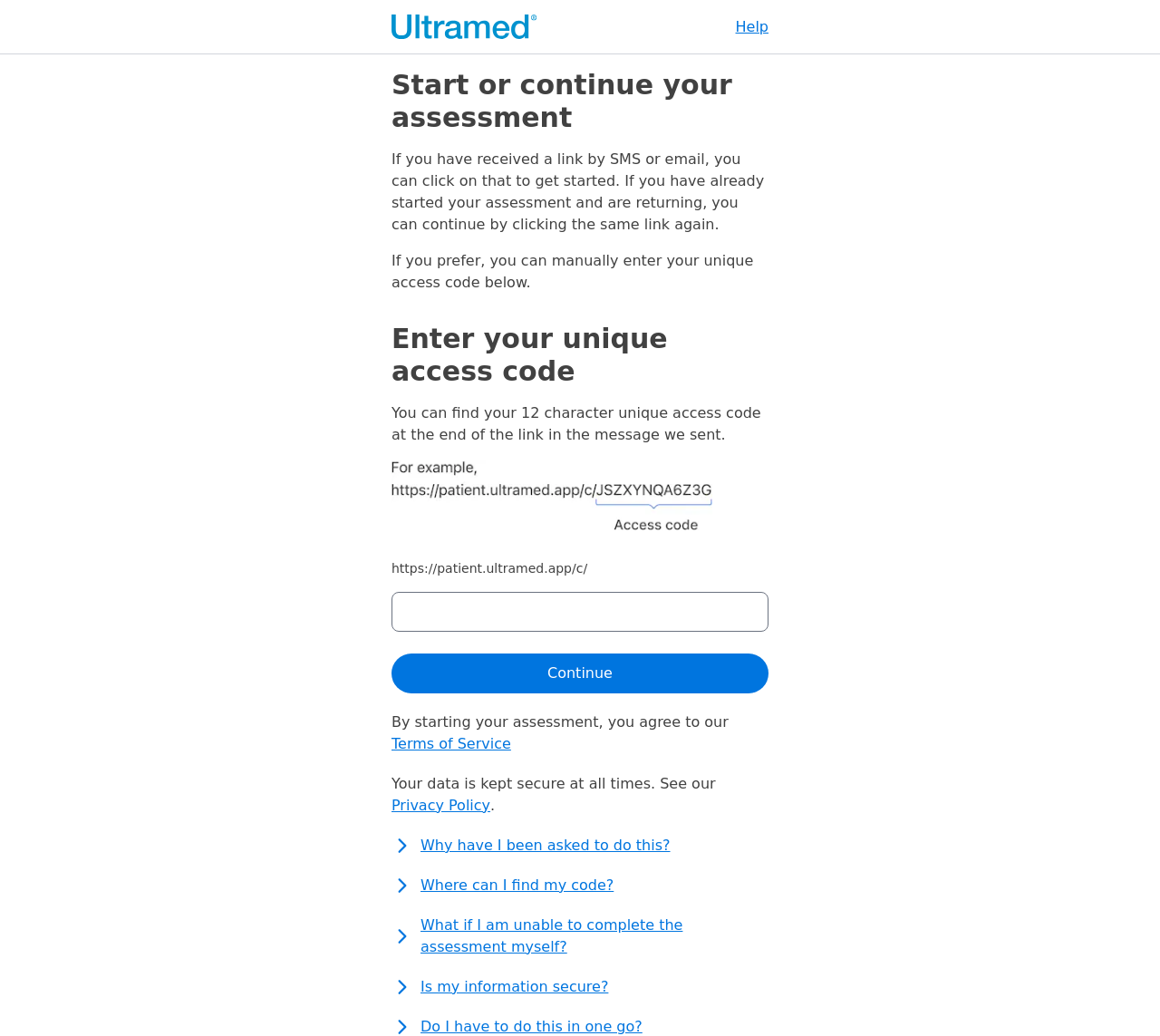Please answer the following question using a single word or phrase: 
What is the function of the DisclosureTriangle elements?

To expand or collapse details